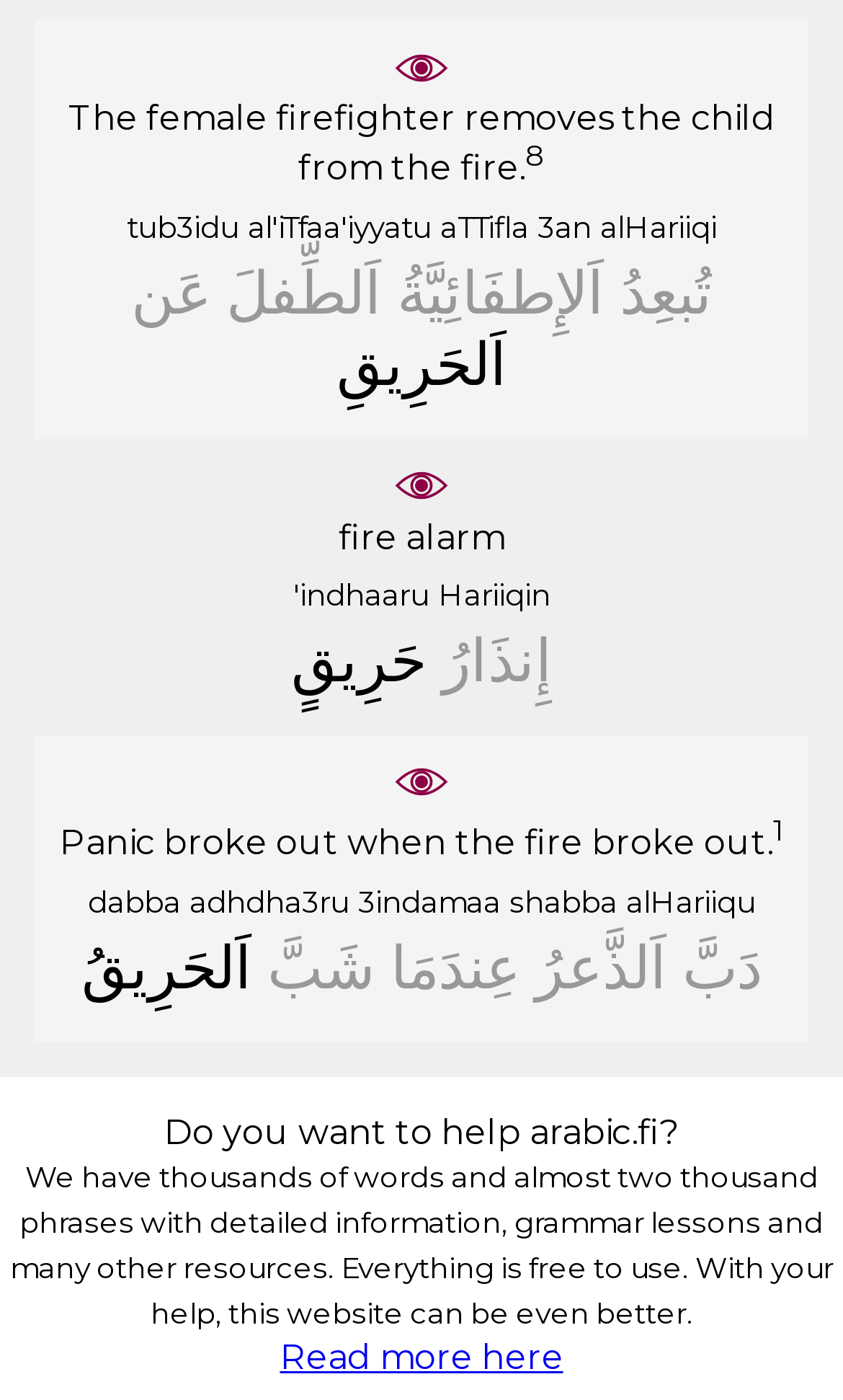Identify the bounding box coordinates for the region of the element that should be clicked to carry out the instruction: "Click the eye icon". The bounding box coordinates should be four float numbers between 0 and 1, i.e., [left, top, right, bottom].

[0.062, 0.036, 0.938, 0.06]